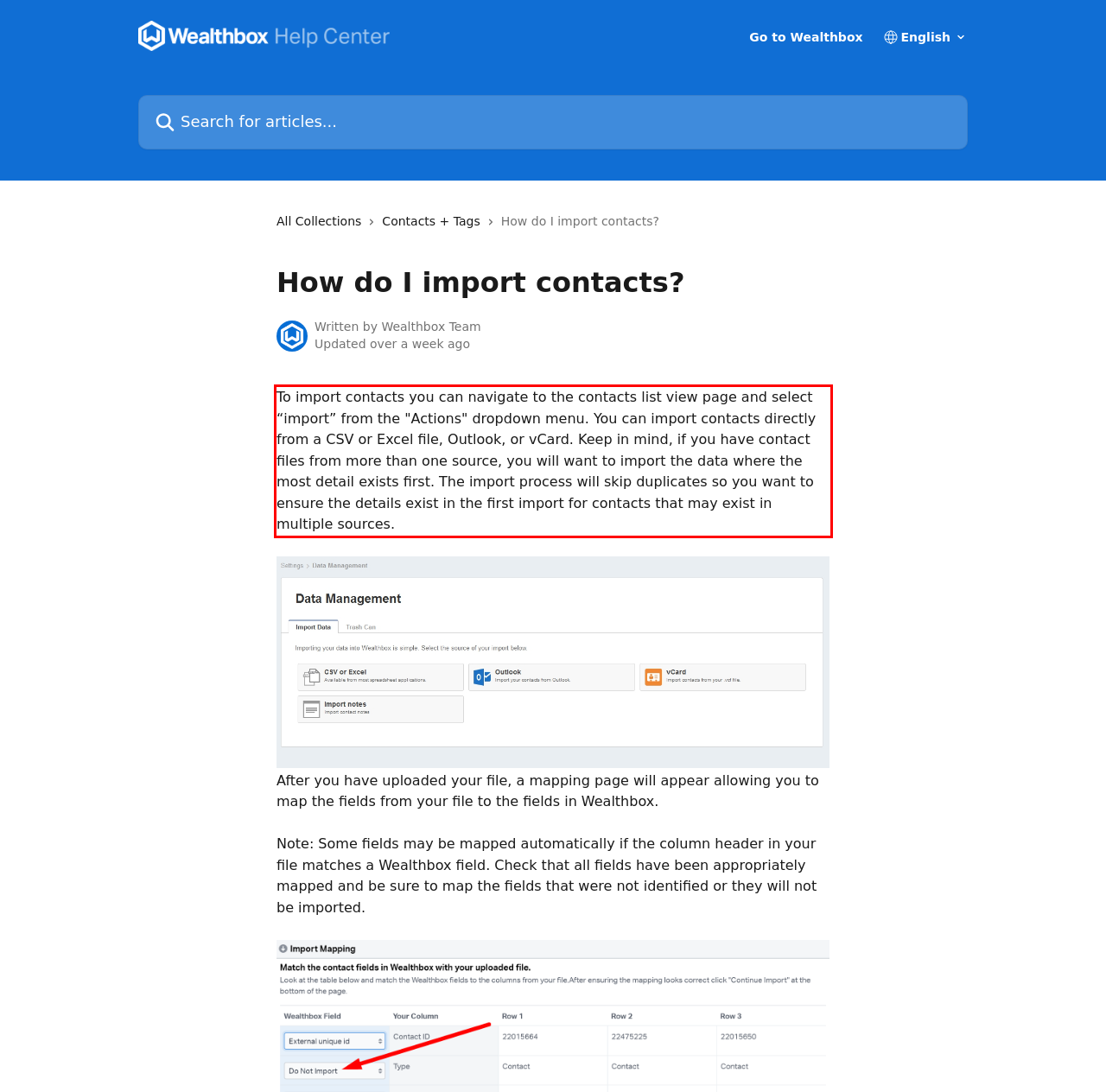Identify the text inside the red bounding box in the provided webpage screenshot and transcribe it.

To import contacts you can navigate to the contacts list view page and select “import” from the "Actions" dropdown menu. You can import contacts directly from a CSV or Excel file, Outlook, or vCard. Keep in mind, if you have contact files from more than one source, you will want to import the data where the most detail exists first. The import process will skip duplicates so you want to ensure the details exist in the first import for contacts that may exist in multiple sources.